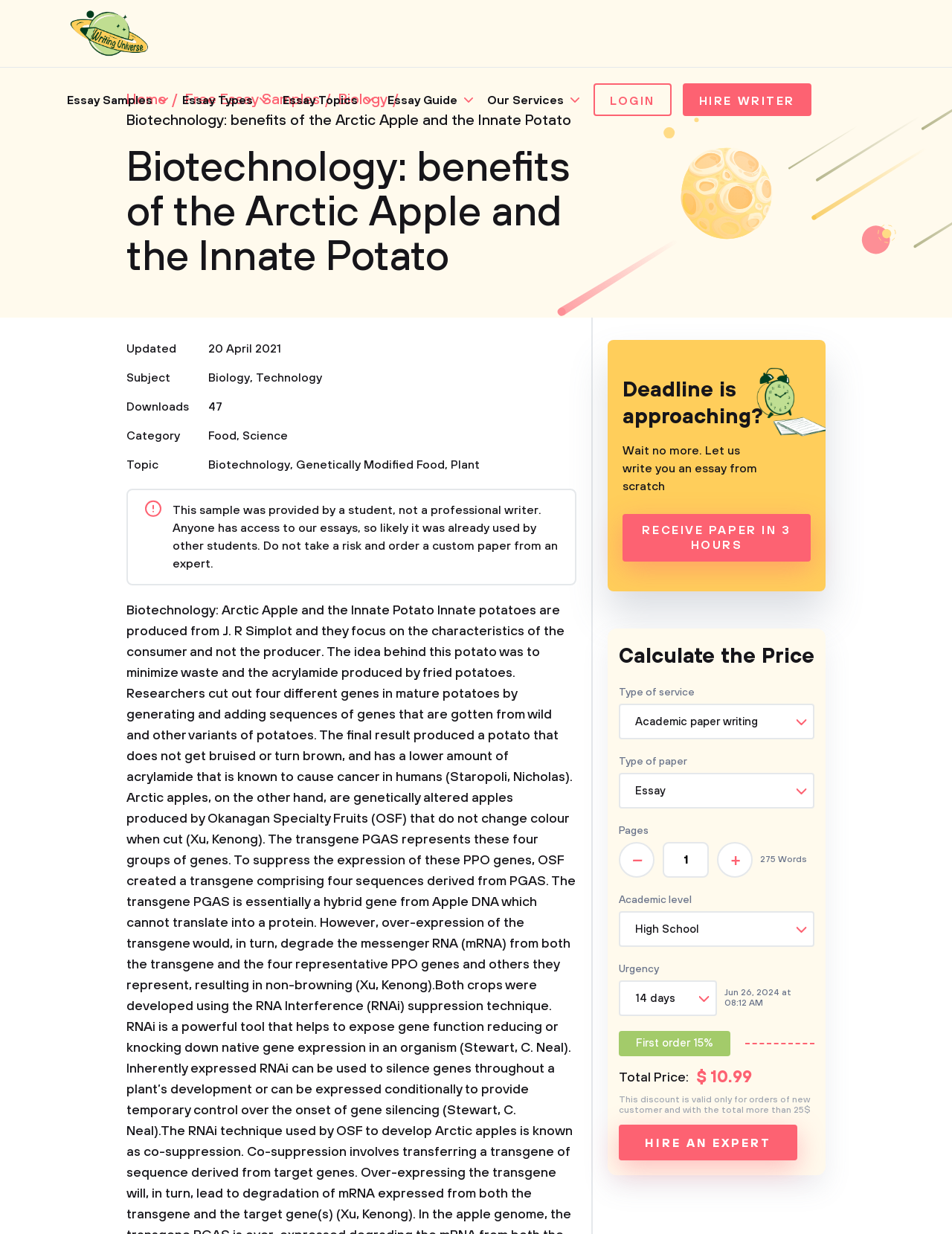Please identify the bounding box coordinates of the element that needs to be clicked to execute the following command: "Enter the number of pages in the textbox". Provide the bounding box using four float numbers between 0 and 1, formatted as [left, top, right, bottom].

[0.696, 0.682, 0.745, 0.711]